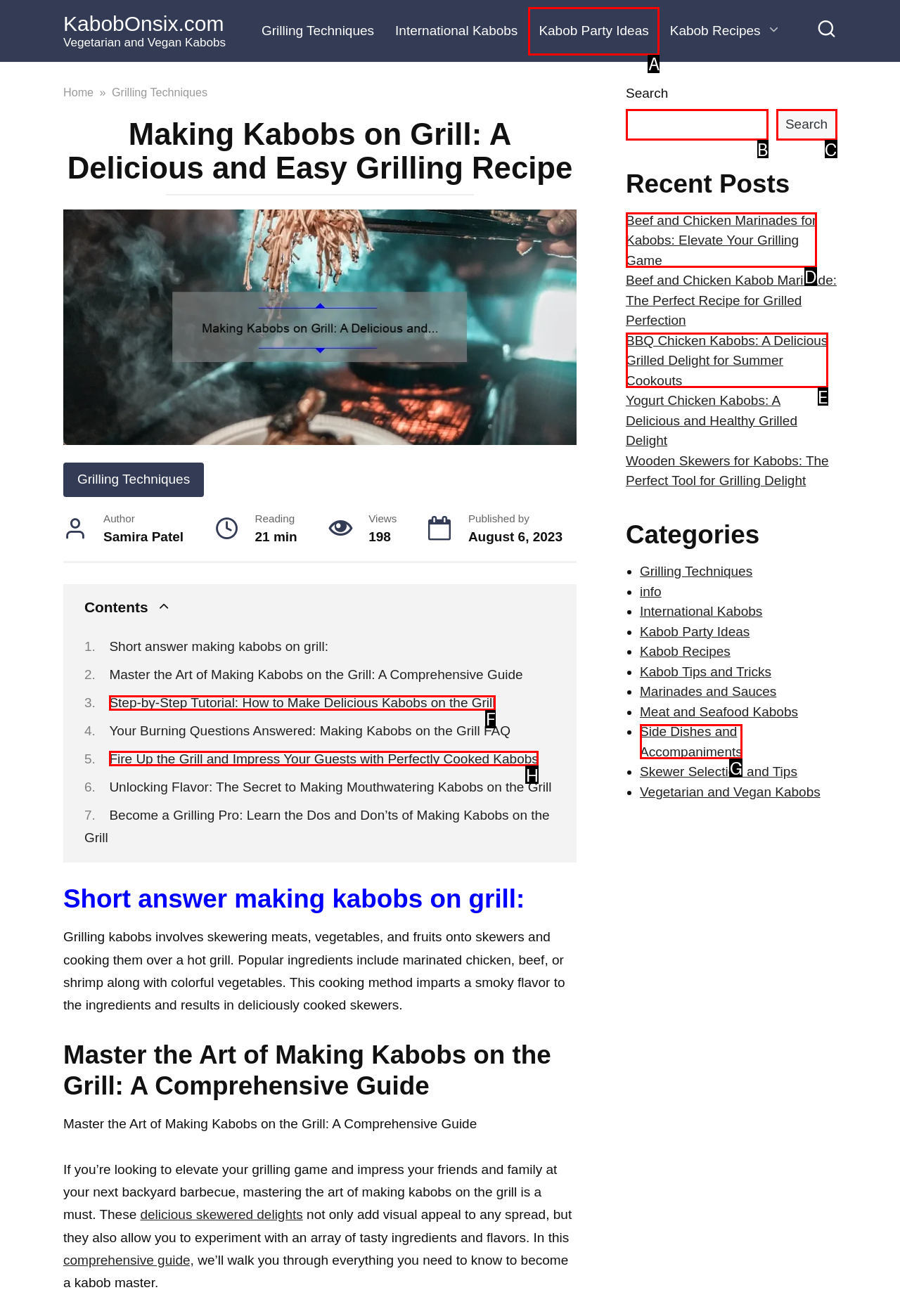Using the provided description: Kabob Party Ideas, select the HTML element that corresponds to it. Indicate your choice with the option's letter.

A